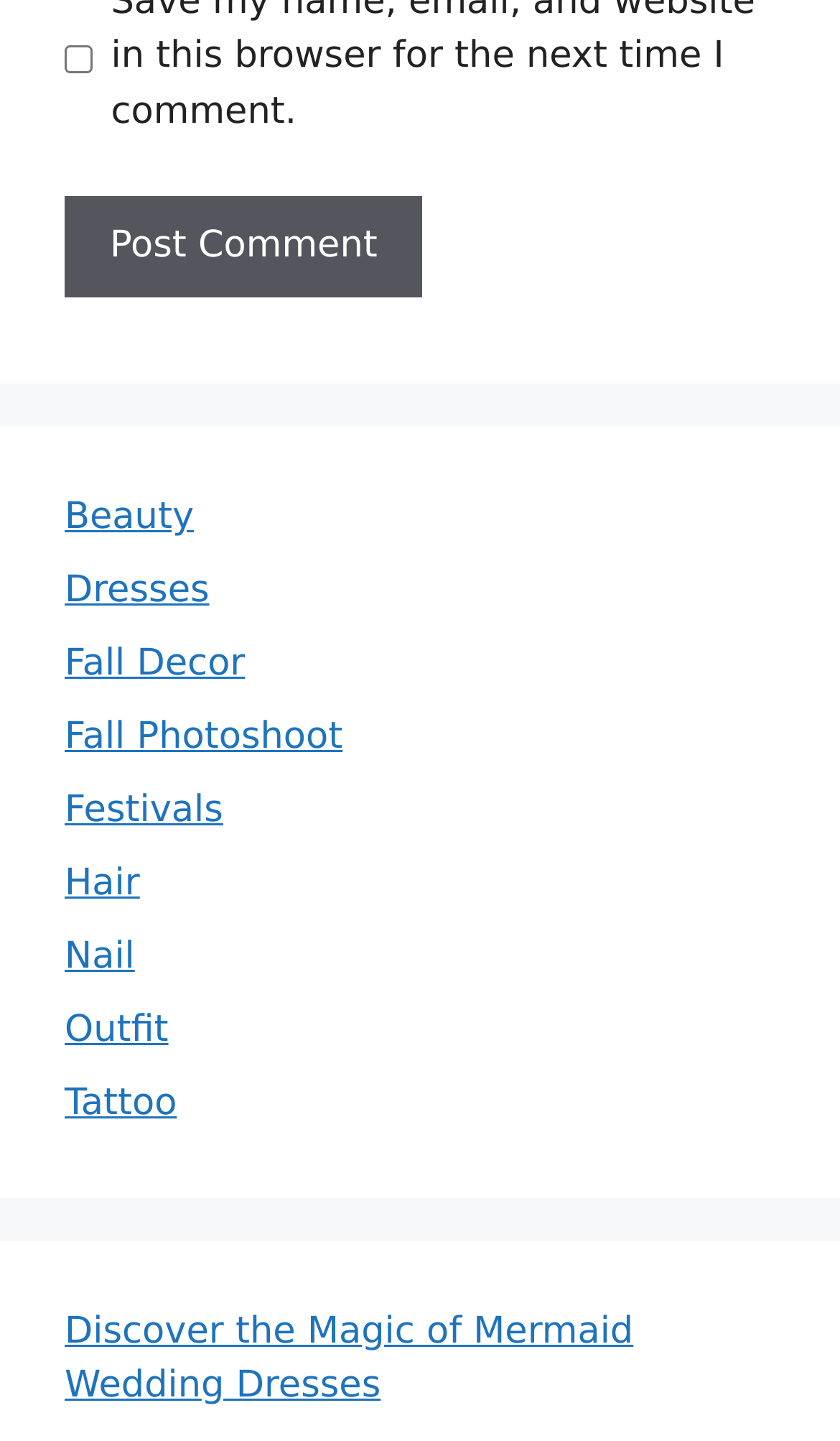Find the bounding box coordinates of the element to click in order to complete this instruction: "Explore the Fall Decor category". The bounding box coordinates must be four float numbers between 0 and 1, denoted as [left, top, right, bottom].

[0.077, 0.446, 0.292, 0.476]